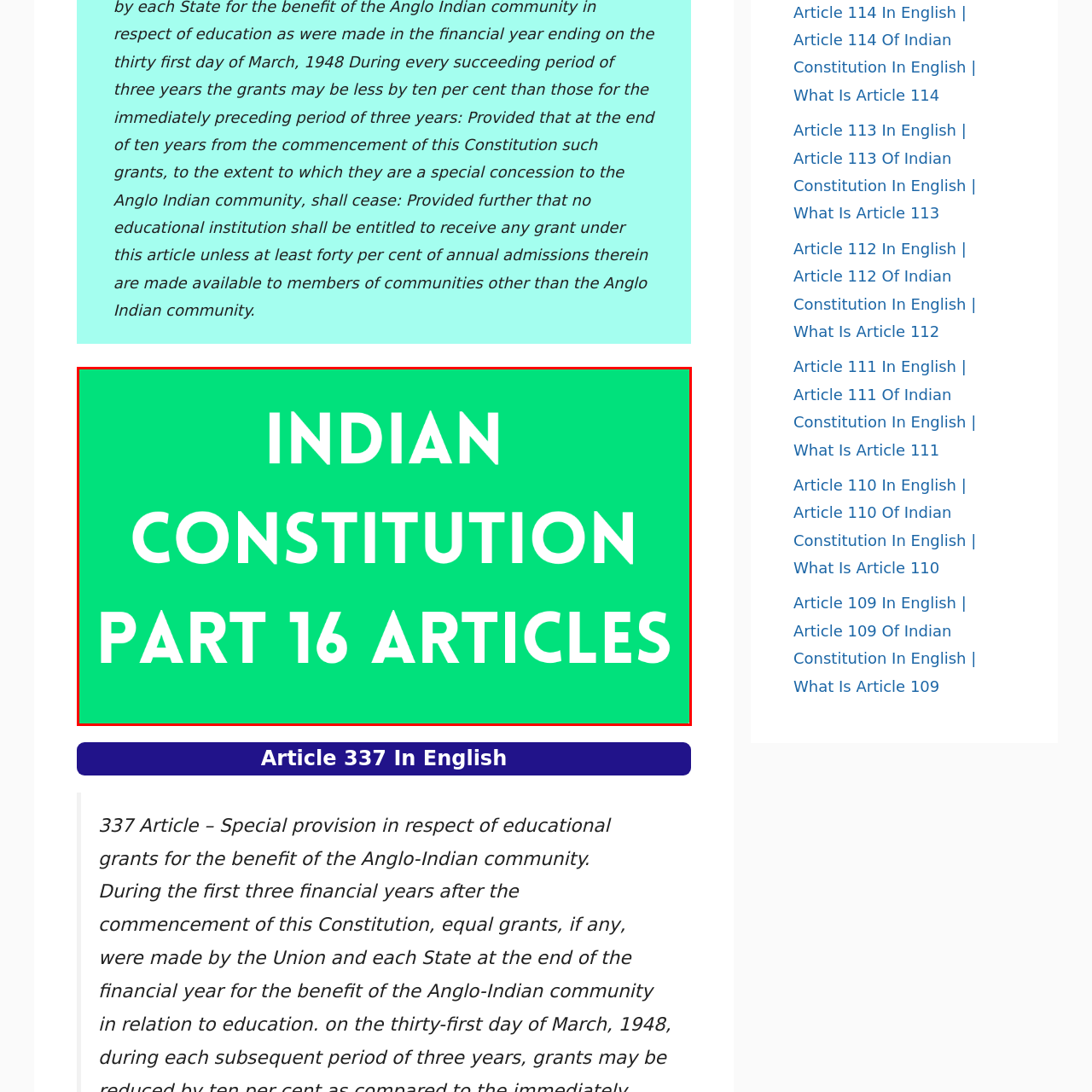What is the title of the banner?
Observe the image within the red bounding box and formulate a detailed response using the visual elements present.

The banner in the image has a clear and bold title, 'Indian Constitution Part 16 Articles', which suggests that it is an introduction or header for a section discussing specific articles of the Indian Constitution.